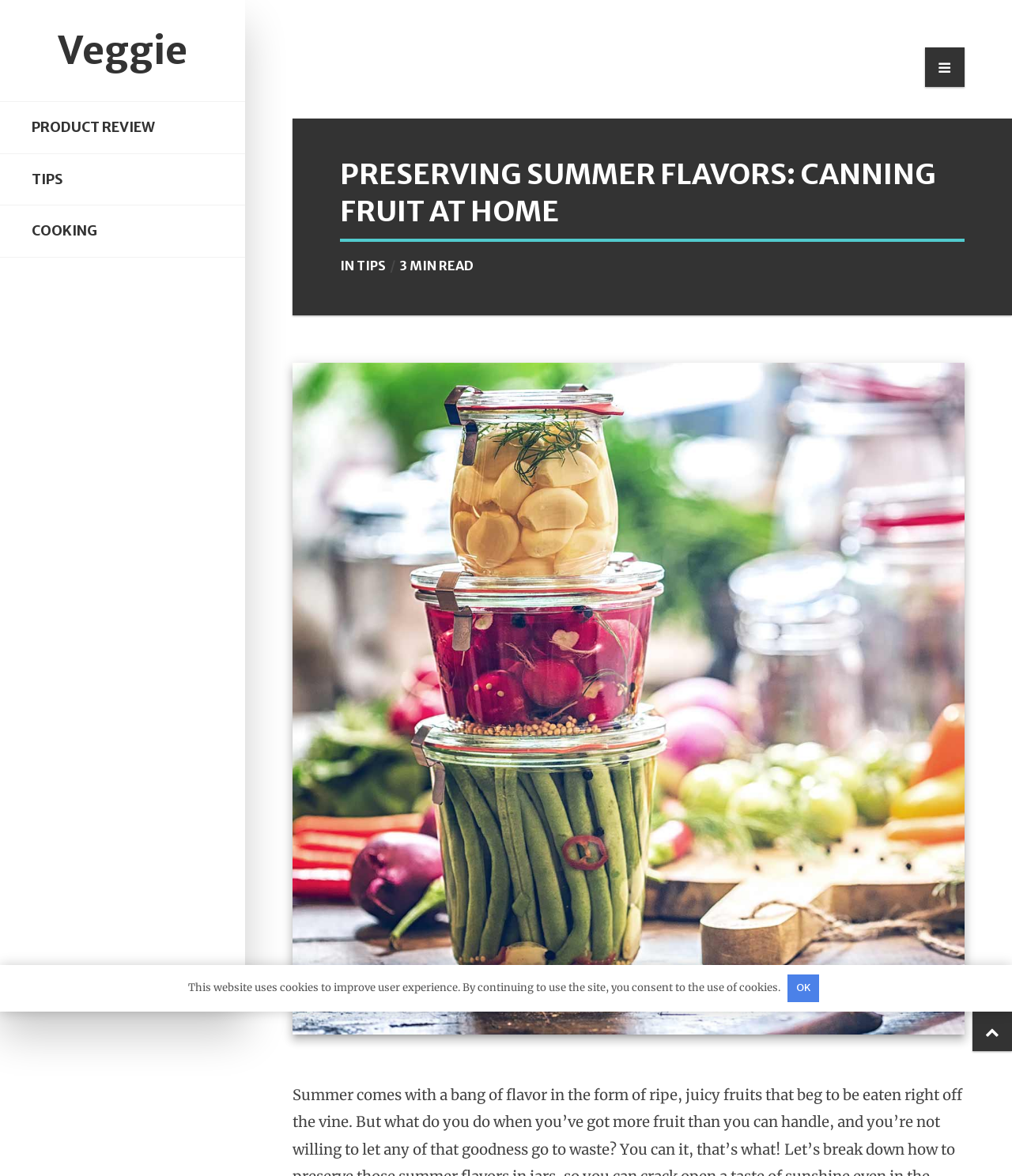Give the bounding box coordinates for the element described by: "Greek Independence Day".

None